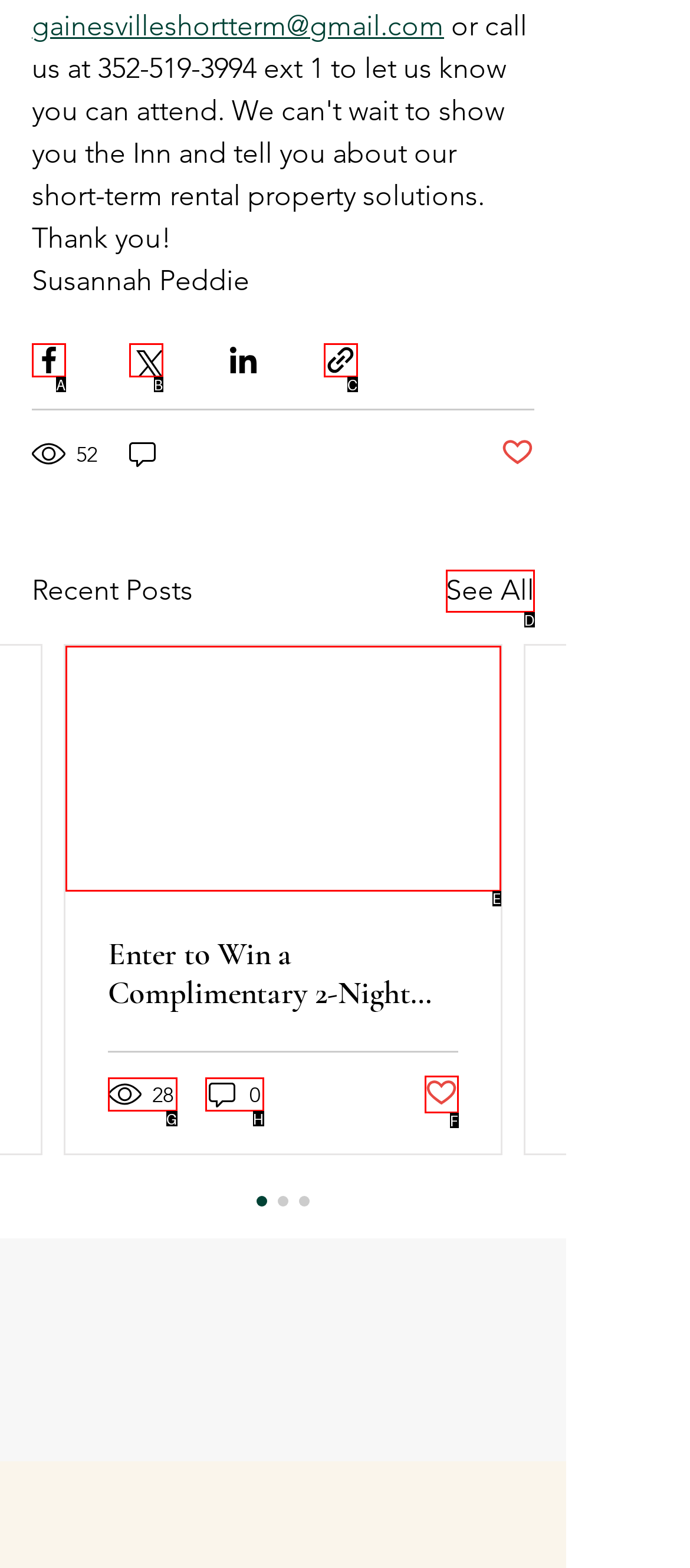Select the letter of the HTML element that best fits the description: PPI Case Study
Answer with the corresponding letter from the provided choices.

None